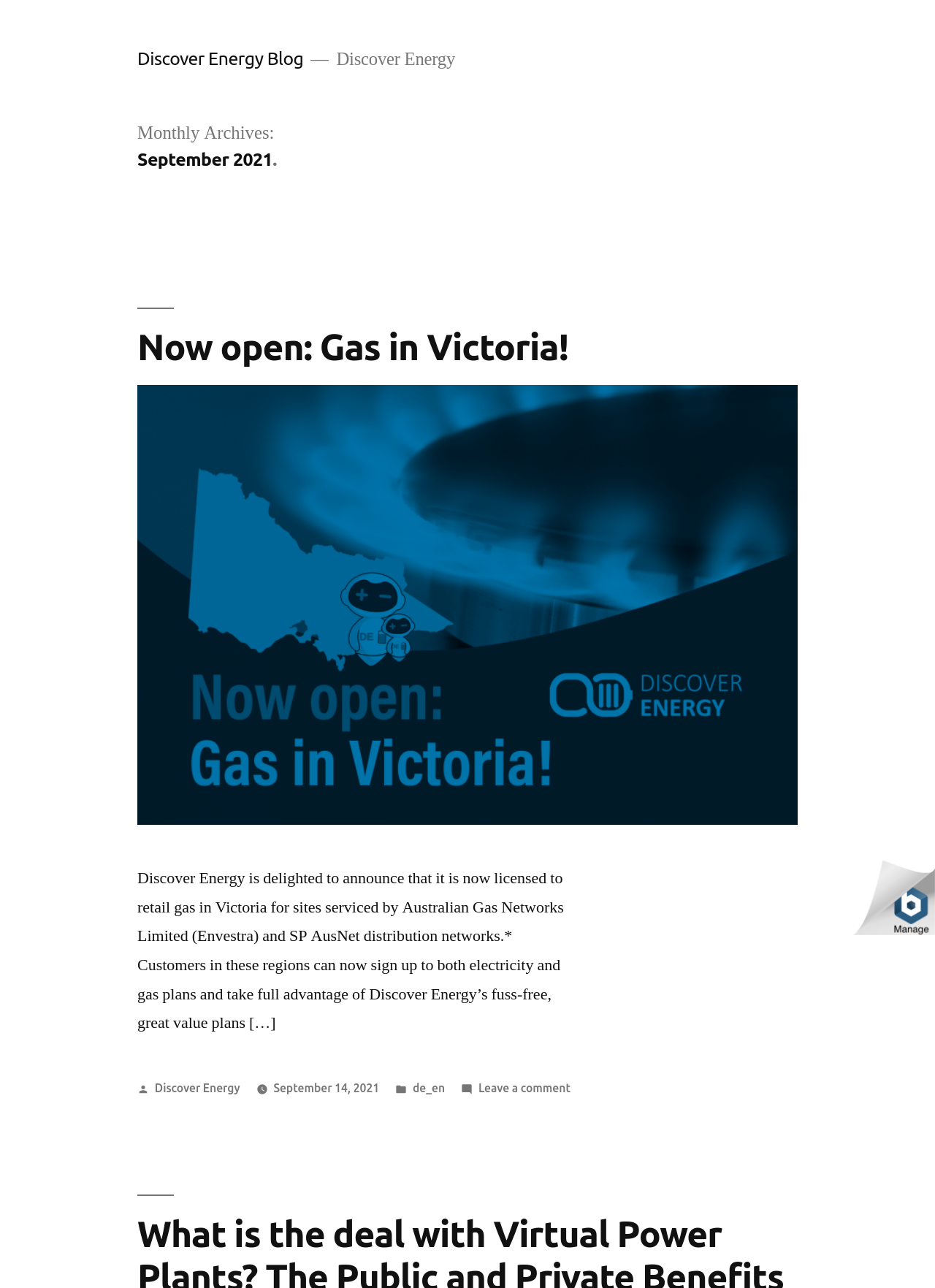From the webpage screenshot, predict the bounding box coordinates (top-left x, top-left y, bottom-right x, bottom-right y) for the UI element described here: Discover Energy

[0.165, 0.839, 0.257, 0.85]